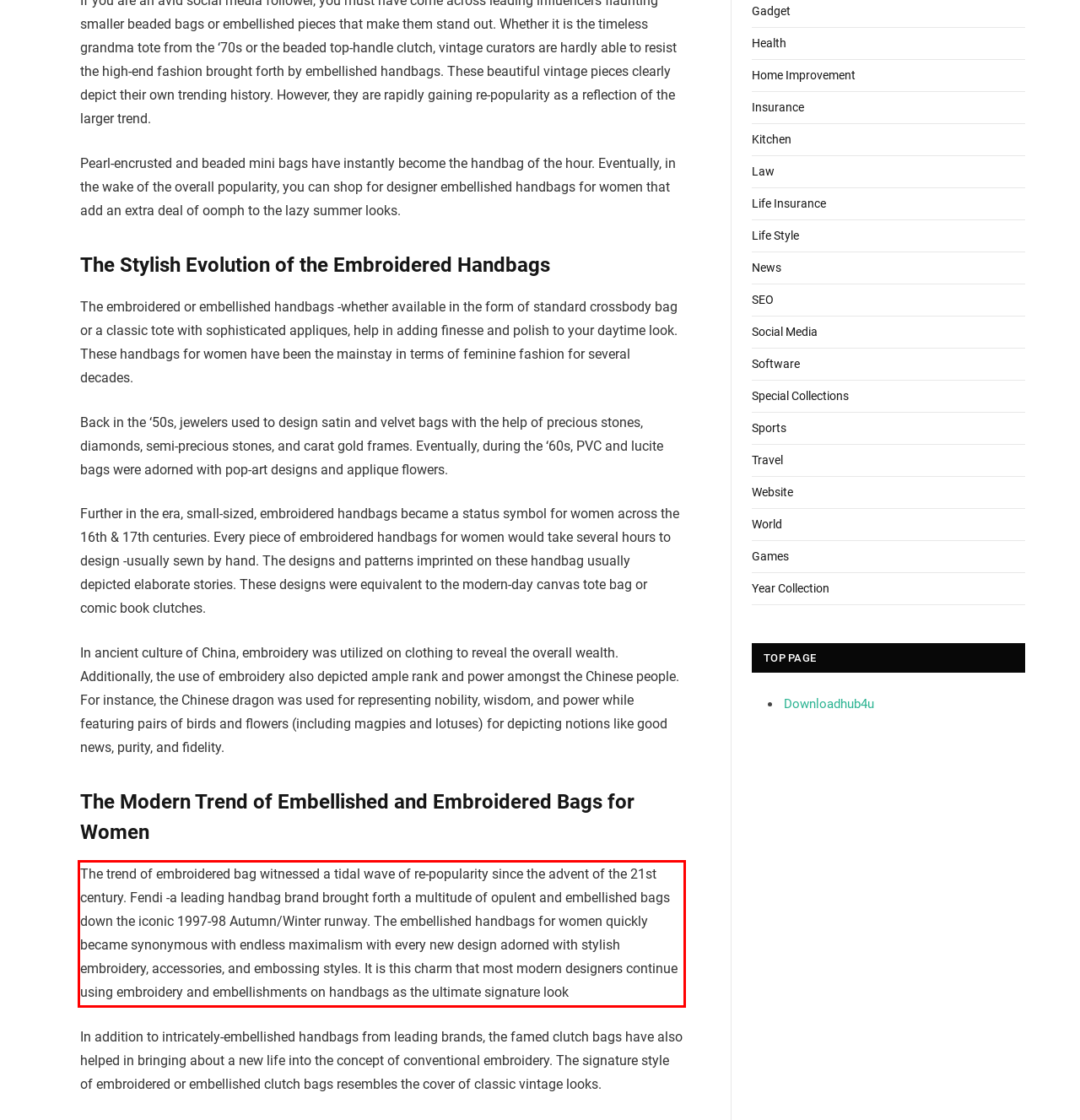From the screenshot of the webpage, locate the red bounding box and extract the text contained within that area.

The trend of embroidered bag witnessed a tidal wave of re-popularity since the advent of the 21st century. Fendi -a leading handbag brand brought forth a multitude of opulent and embellished bags down the iconic 1997-98 Autumn/Winter runway. The embellished handbags for women quickly became synonymous with endless maximalism with every new design adorned with stylish embroidery, accessories, and embossing styles. It is this charm that most modern designers continue using embroidery and embellishments on handbags as the ultimate signature look